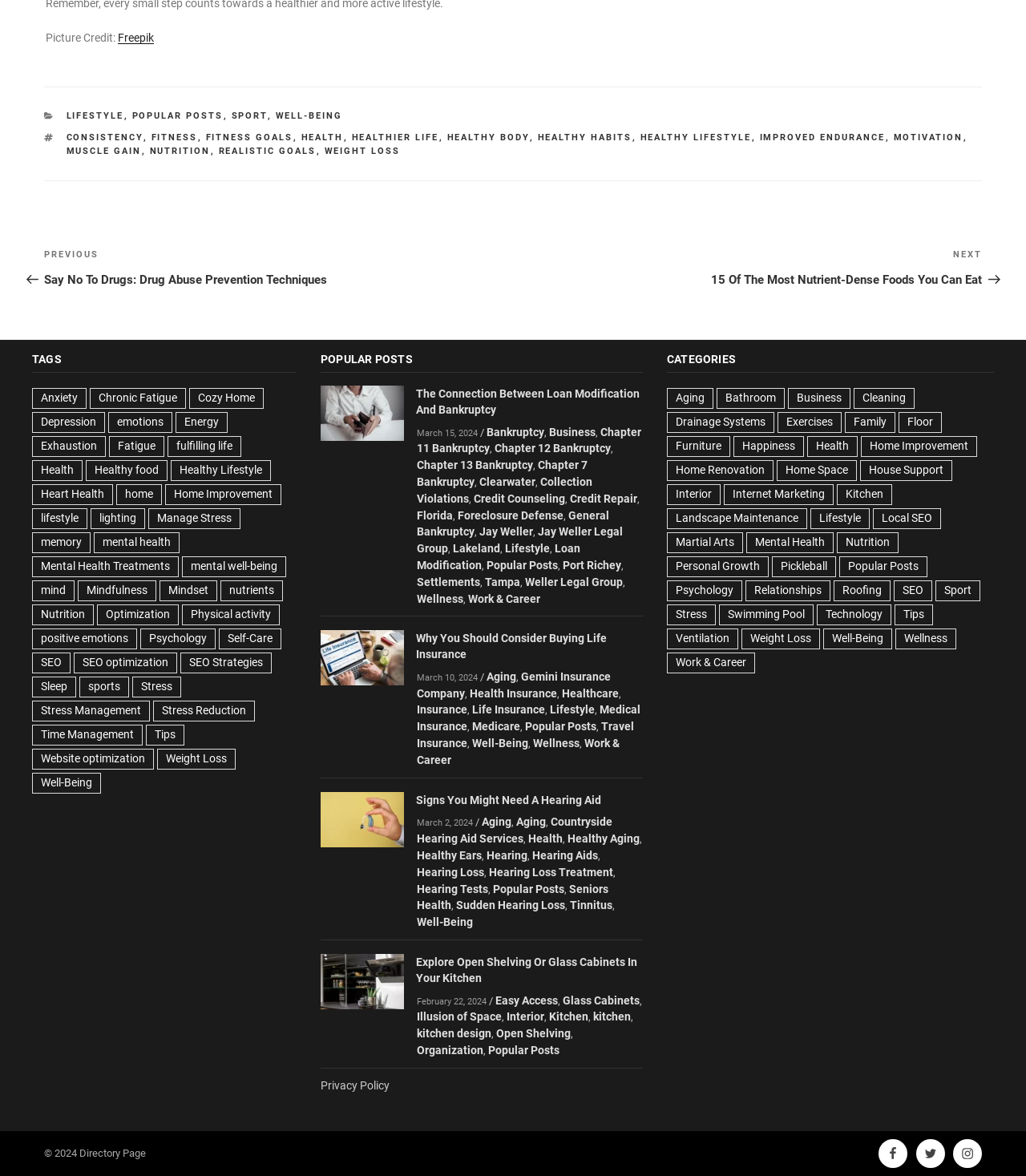Utilize the information from the image to answer the question in detail:
What is the title of the previous post?

In the post navigation section, I found a link to the previous post, which is titled 'Say No To Drugs: Drug Abuse Prevention Techniques'.